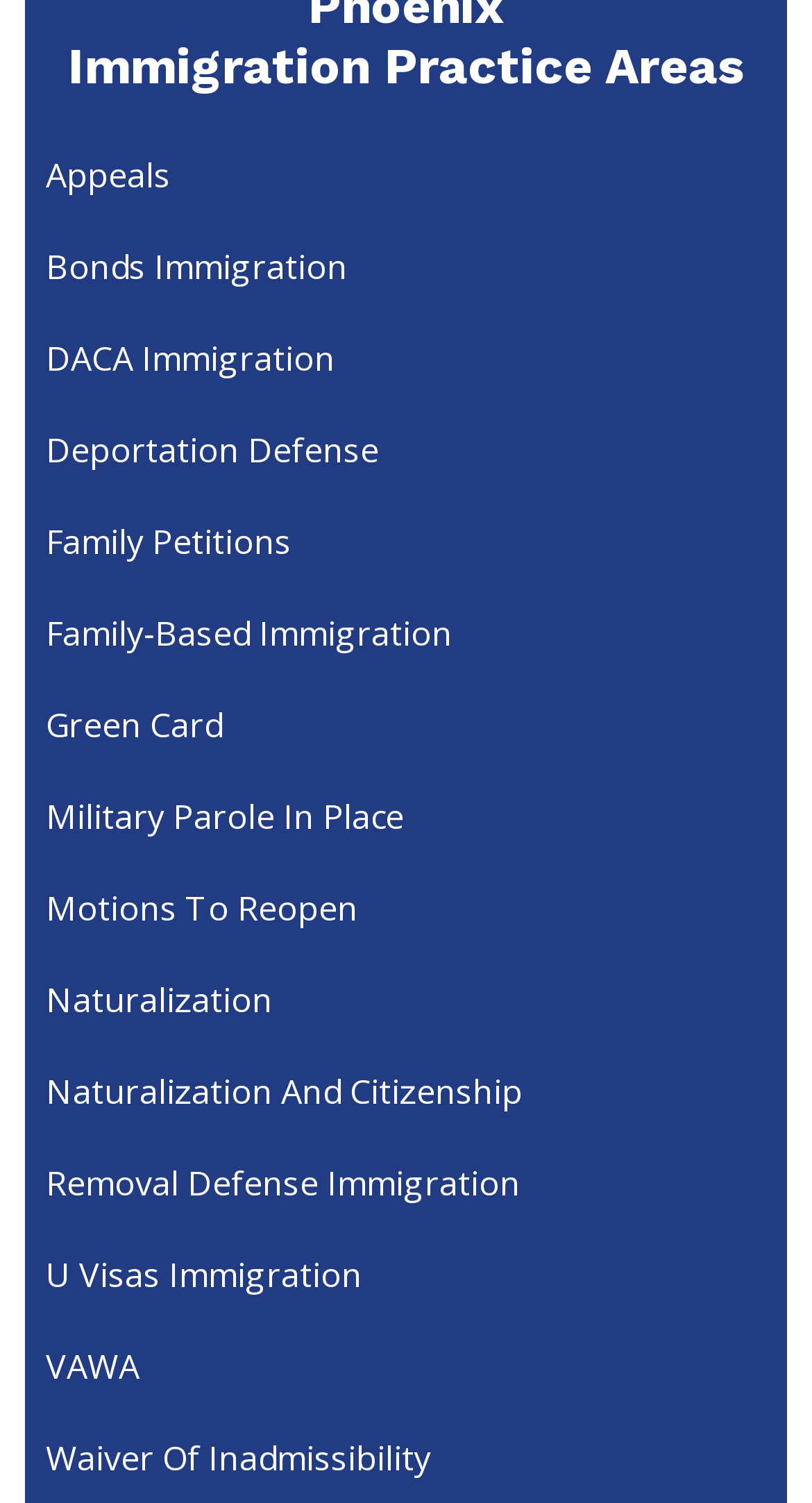Using the webpage screenshot, find the UI element described by Family-Based Immigration. Provide the bounding box coordinates in the format (top-left x, top-left y, bottom-right x, bottom-right y), ensuring all values are floating point numbers between 0 and 1.

[0.031, 0.39, 0.969, 0.451]